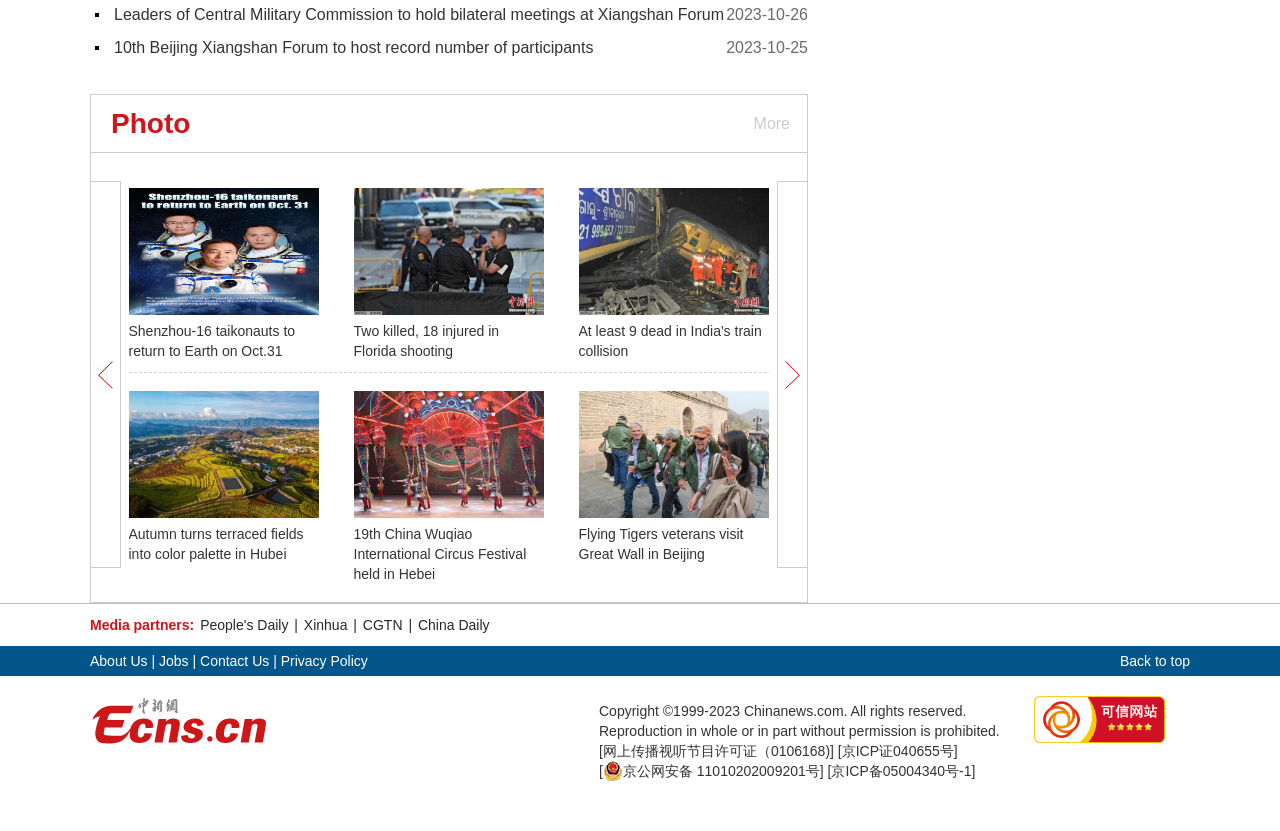What is the date of the news 'Leaders of Central Military Commission to hold bilateral meetings at Xiangshan Forum'? Please answer the question using a single word or phrase based on the image.

2023-10-26